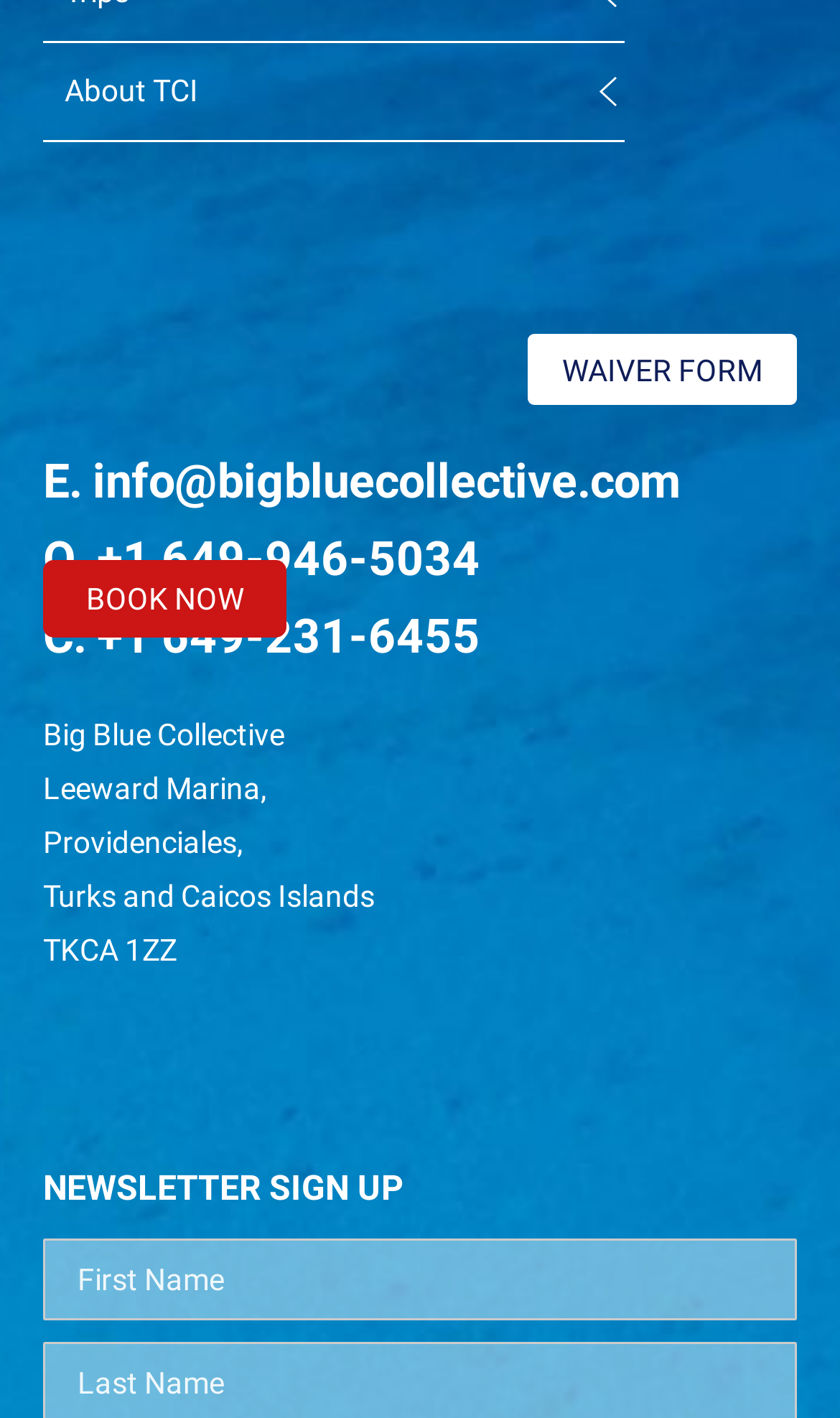Refer to the image and provide a thorough answer to this question:
What is the purpose of the 'NEWSLETTER SIGN UP' section?

The 'NEWSLETTER SIGN UP' section is likely to be a form that allows users to sign up for the company's newsletter, which may provide updates, promotions, or other information related to the company's business or services.